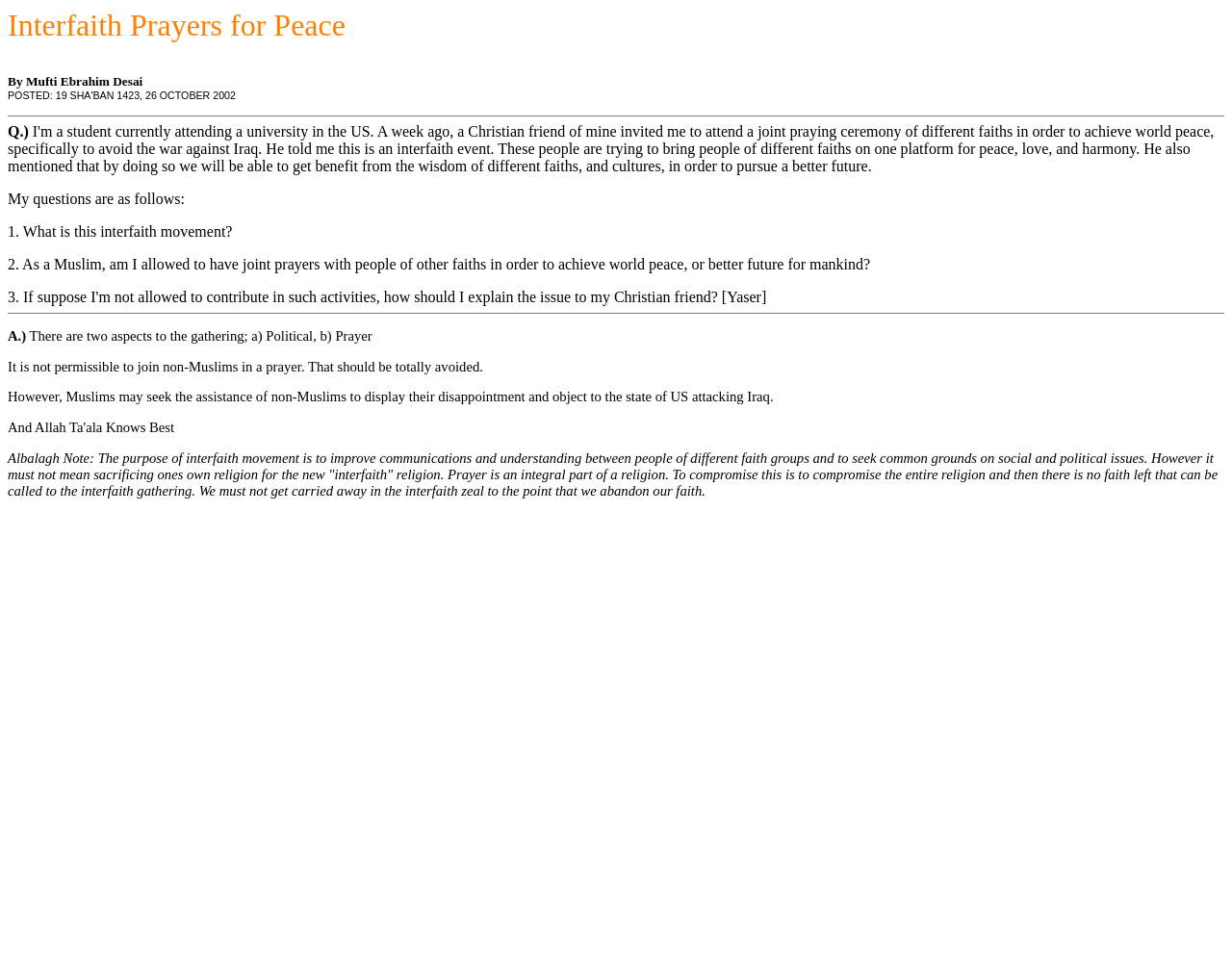Is it permissible for Muslims to join non-Muslims in a prayer?
Give a single word or phrase answer based on the content of the image.

No